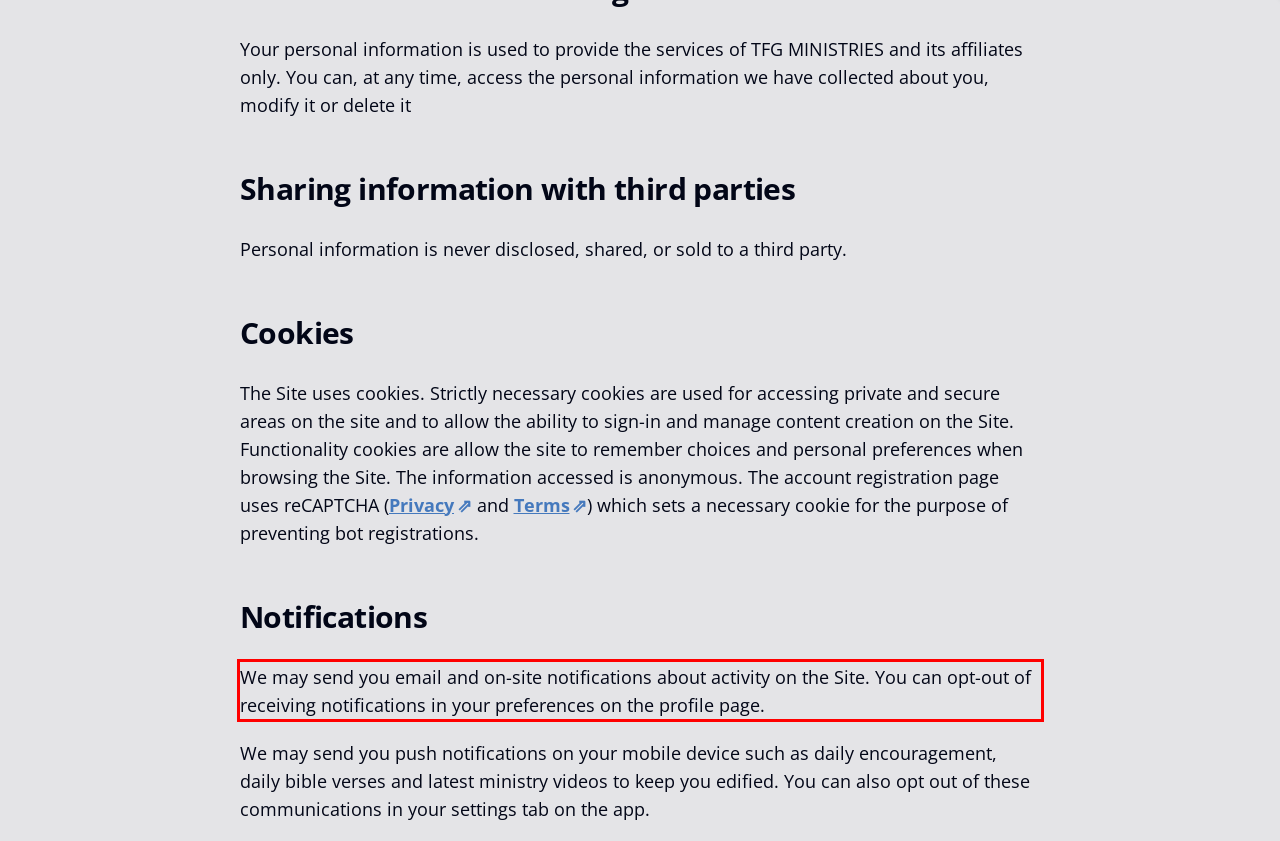Please perform OCR on the text content within the red bounding box that is highlighted in the provided webpage screenshot.

We may send you email and on-site notifications about activity on the Site. You can opt-out of receiving notifications in your preferences on the profile page.